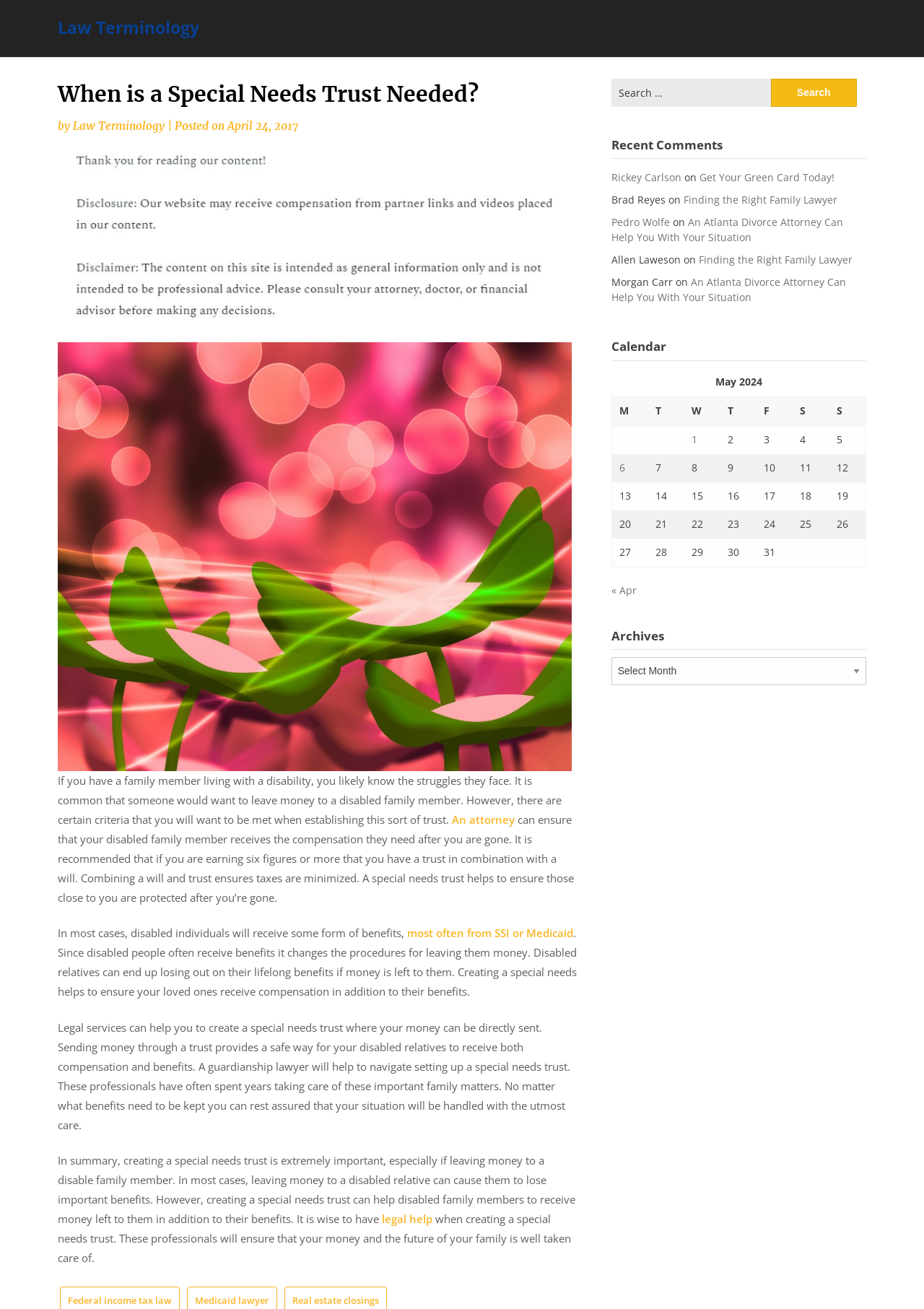Write a detailed summary of the webpage, including text, images, and layout.

This webpage is about special needs trusts, specifically discussing when they are needed and how they can help disabled family members receive compensation while maintaining their benefits. 

At the top of the page, there is a heading "Law Terminology" and a subheading "When is a Special Needs Trust Needed?" followed by the author's name and the date of posting, April 24, 2017. 

Below this, there is a large image, likely related to business or law, and then a block of text that explains the importance of special needs trusts. The text is divided into several paragraphs, with links to other relevant articles or resources scattered throughout. 

On the right side of the page, there is a search bar with a button labeled "Search". Below this, there is a section titled "Recent Comments" that lists several comments from users, including their names and the titles of the articles they commented on. 

Further down the page, there is a calendar for May 2024, with several dates highlighted, indicating that there are posts published on those days. Each date has a link to the corresponding post.